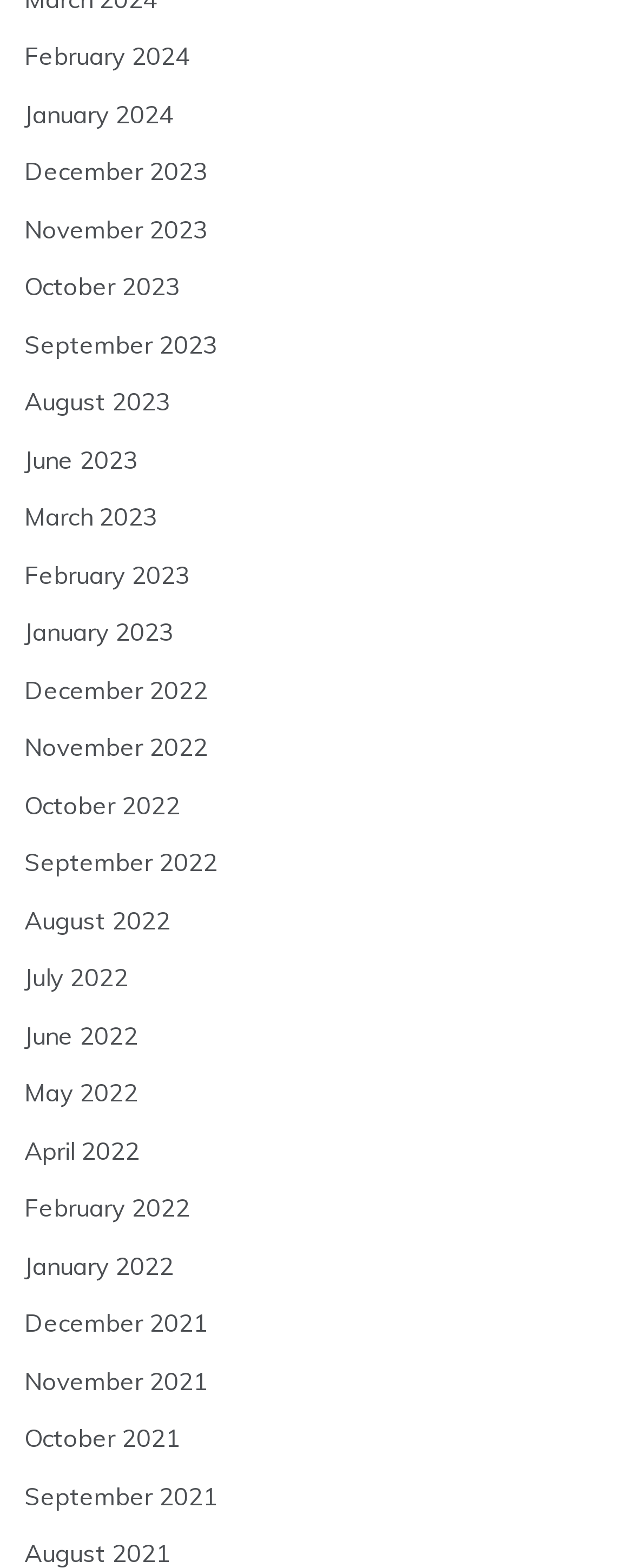Please specify the coordinates of the bounding box for the element that should be clicked to carry out this instruction: "access December 2021". The coordinates must be four float numbers between 0 and 1, formatted as [left, top, right, bottom].

[0.038, 0.834, 0.328, 0.854]